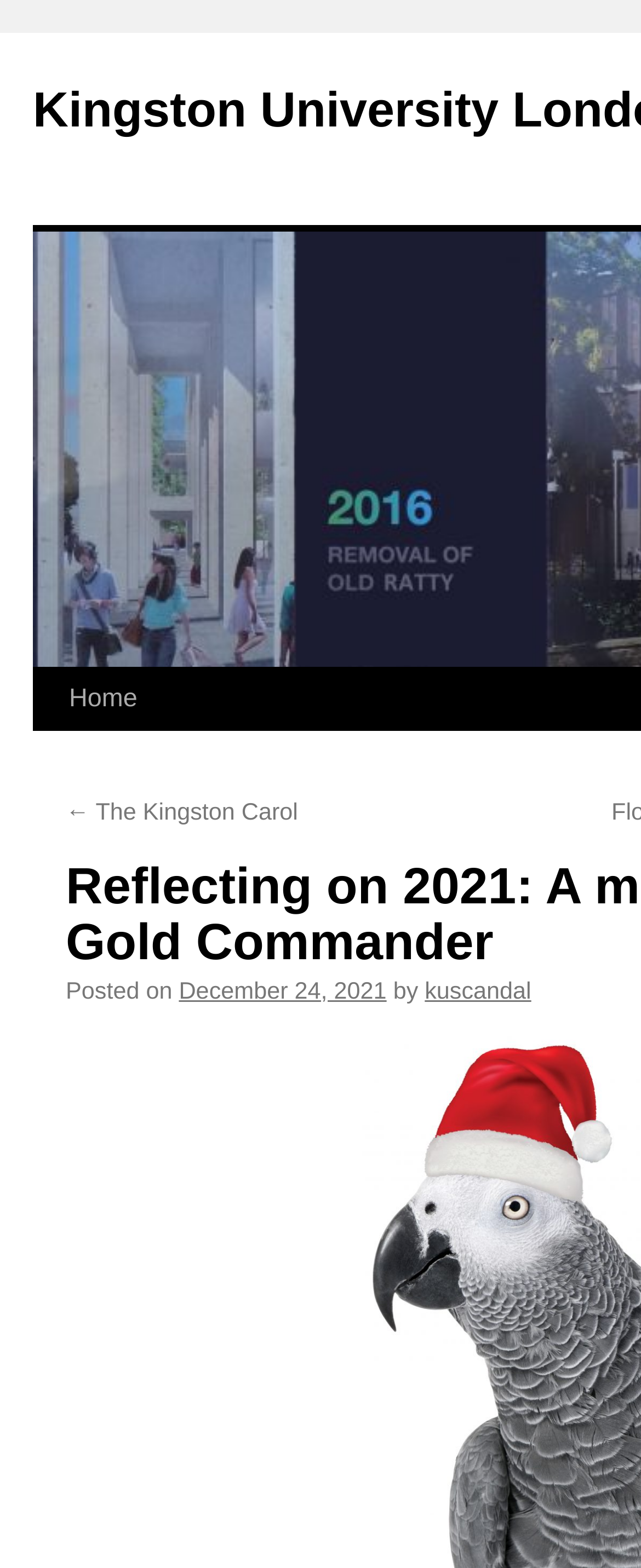Answer the following query with a single word or phrase:
Who is the author of the latest article?

kuscandal